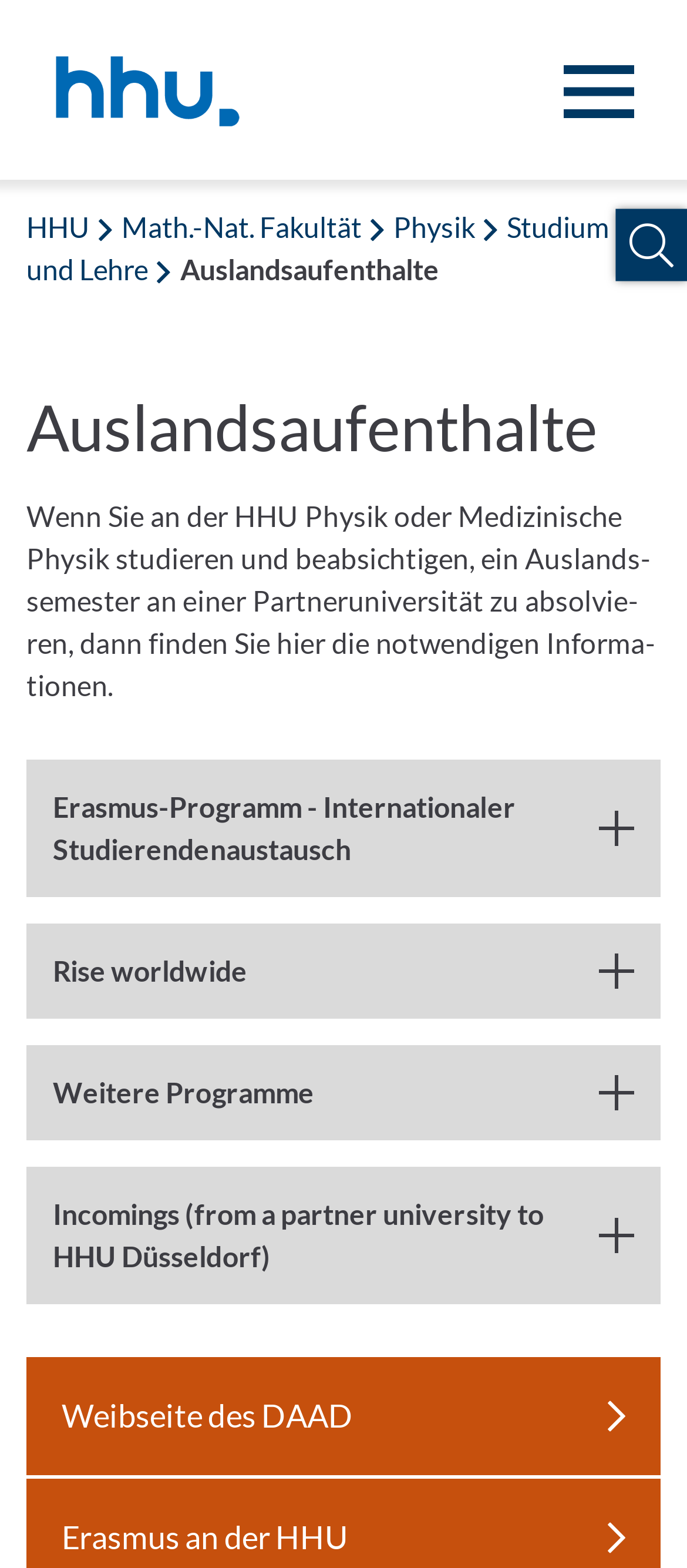Determine the bounding box coordinates for the area you should click to complete the following instruction: "Check the website of DAAD".

[0.038, 0.865, 0.962, 0.941]